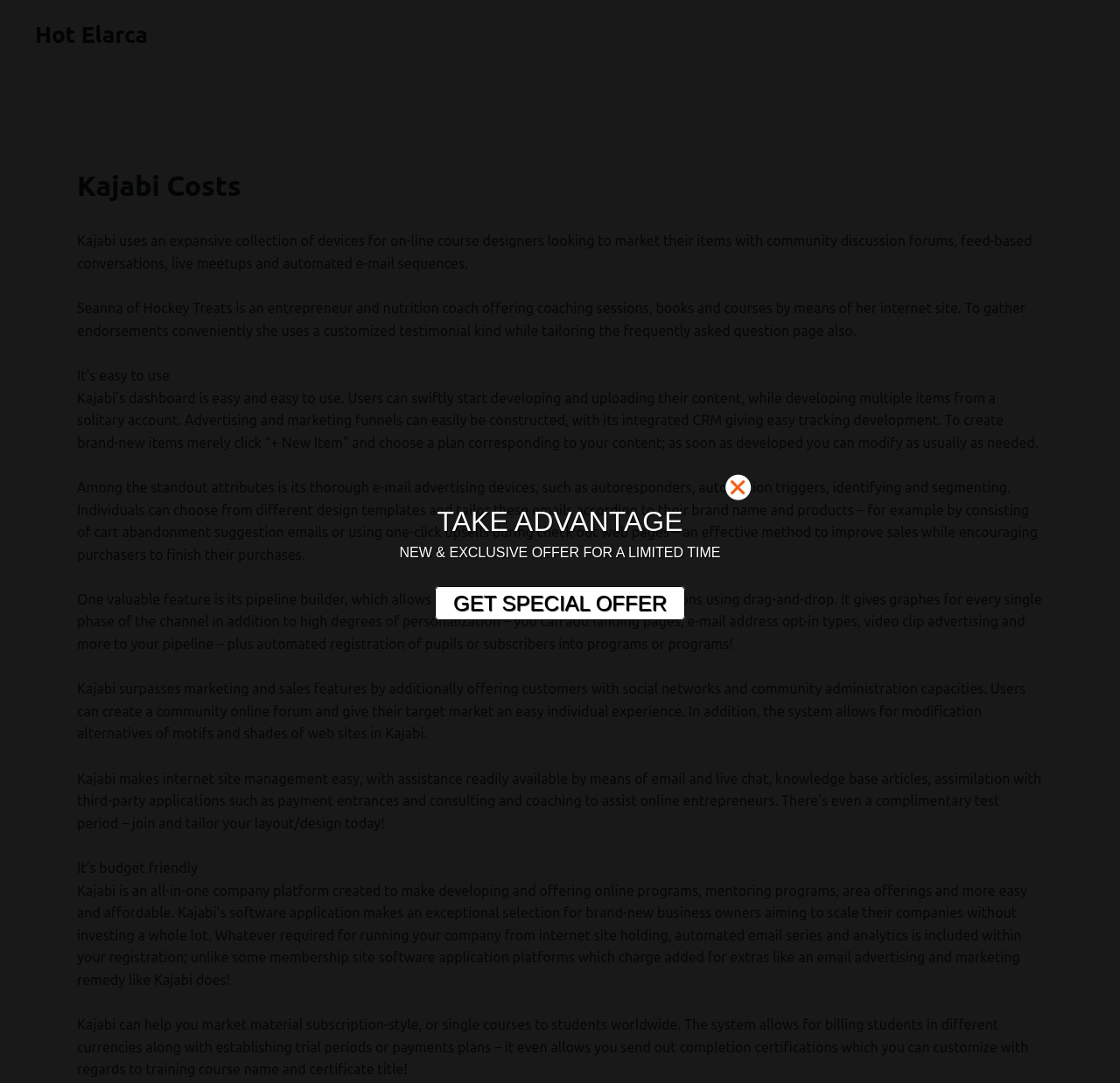Extract the bounding box of the UI element described as: "STD 7 results".

None